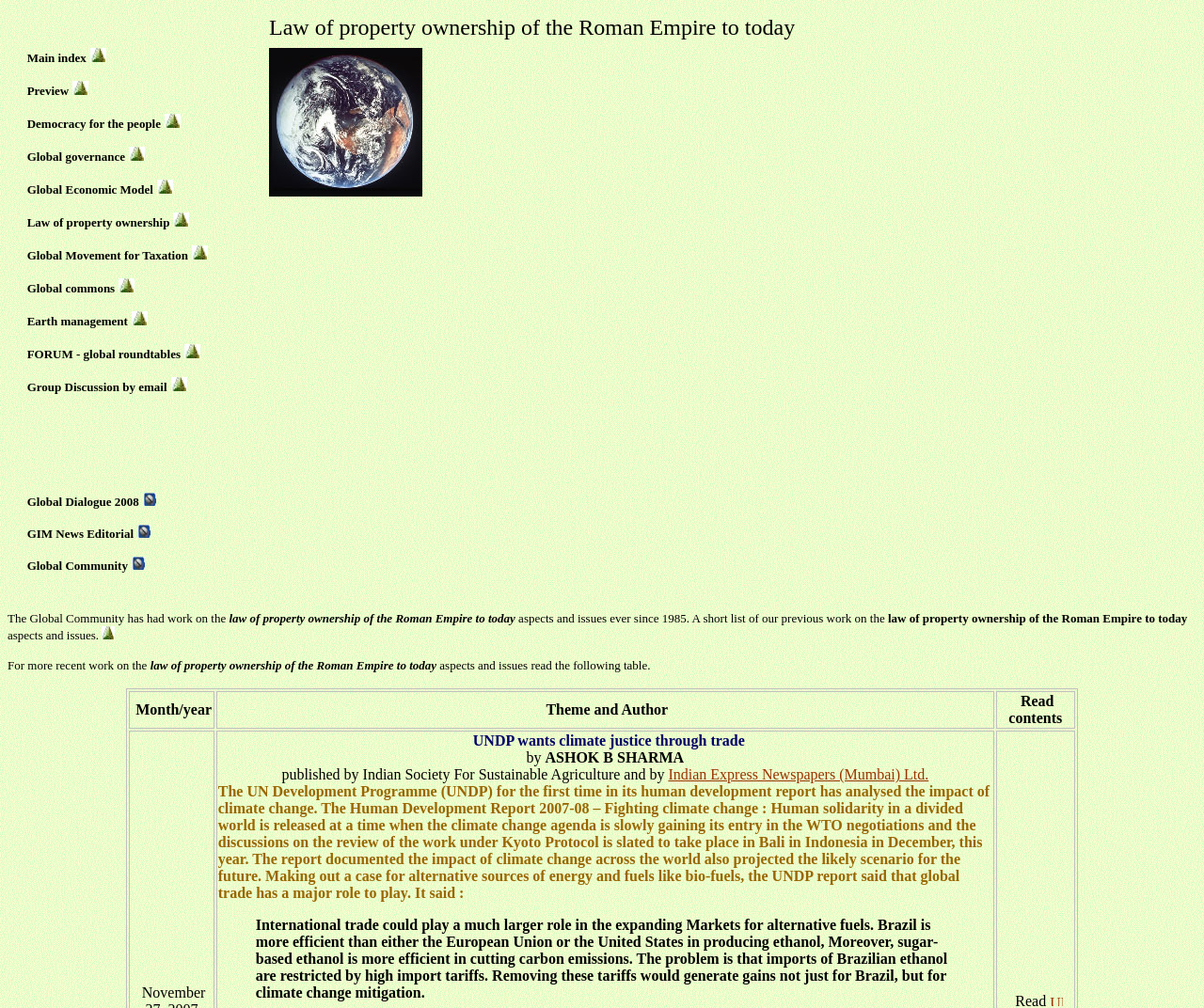Find the bounding box coordinates of the clickable area that will achieve the following instruction: "Participate in roundtables on Who owns the Earth".

[0.153, 0.342, 0.166, 0.358]